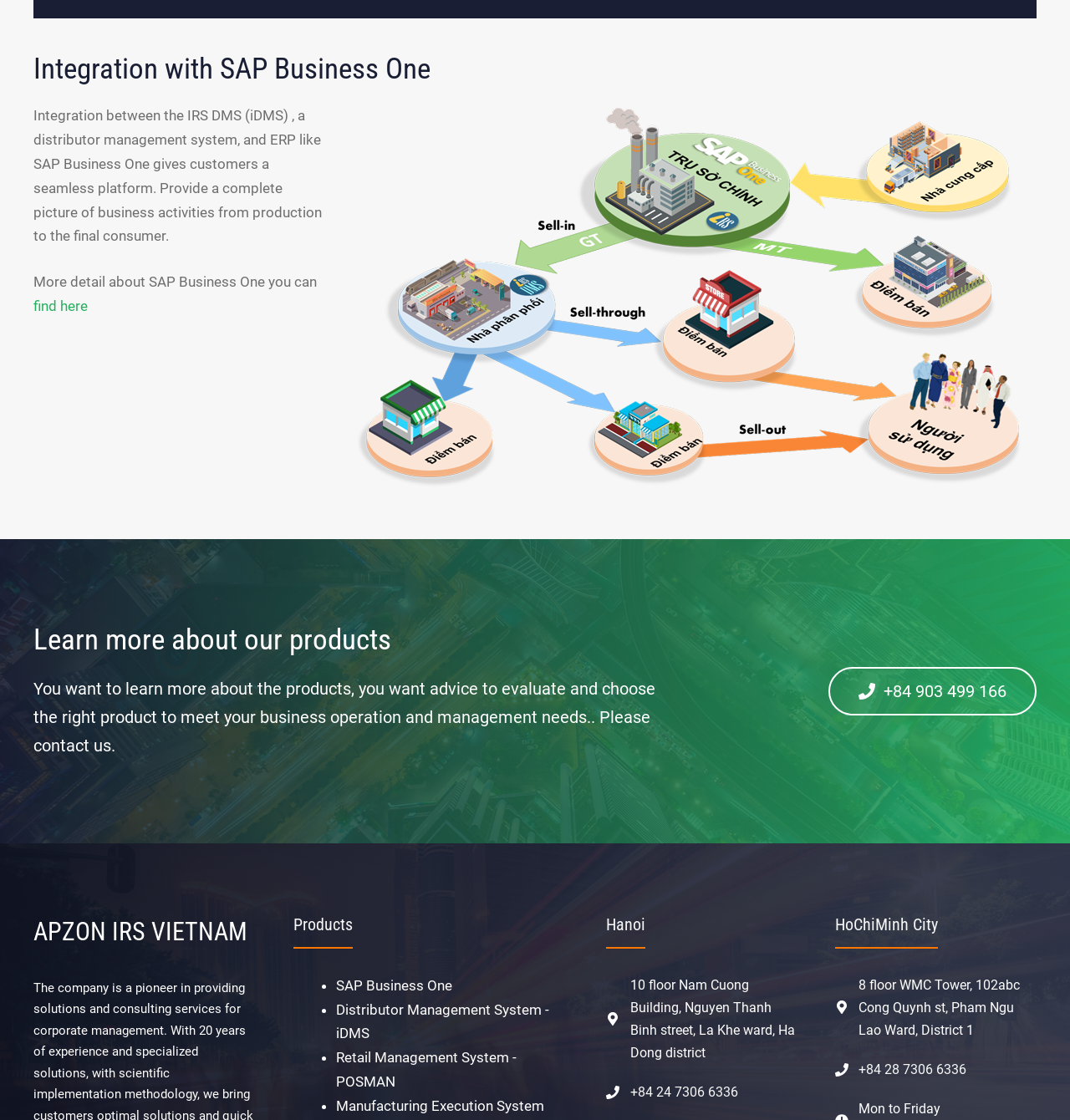What are the working hours of the office?
Using the image as a reference, deliver a detailed and thorough answer to the question.

The webpage mentions the working hours of the office as 'Mon to Friday' in the StaticText element.